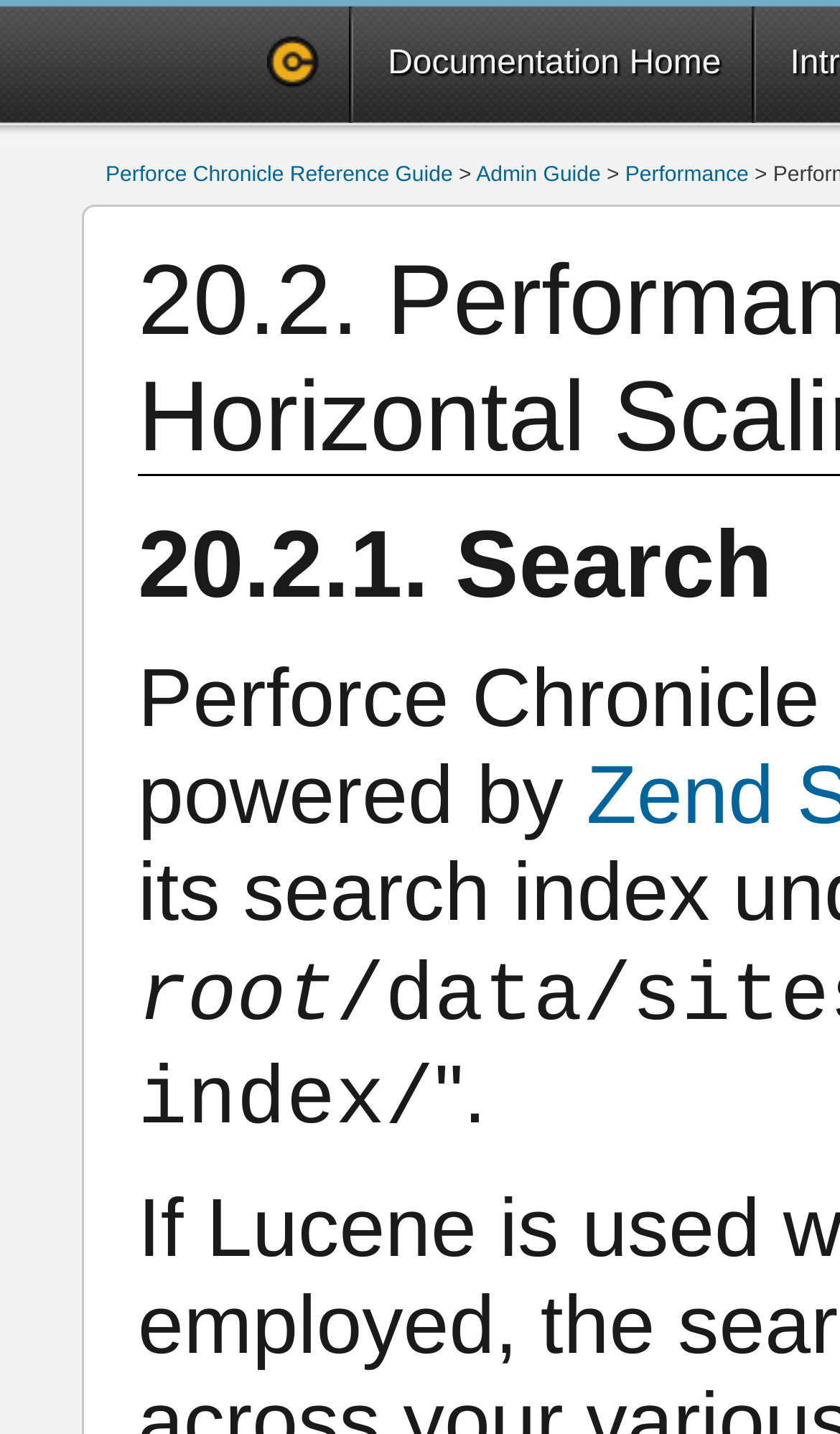Using the webpage screenshot, locate the HTML element that fits the following description and provide its bounding box: "Perforce Chronicle Reference Guide".

[0.126, 0.114, 0.539, 0.131]